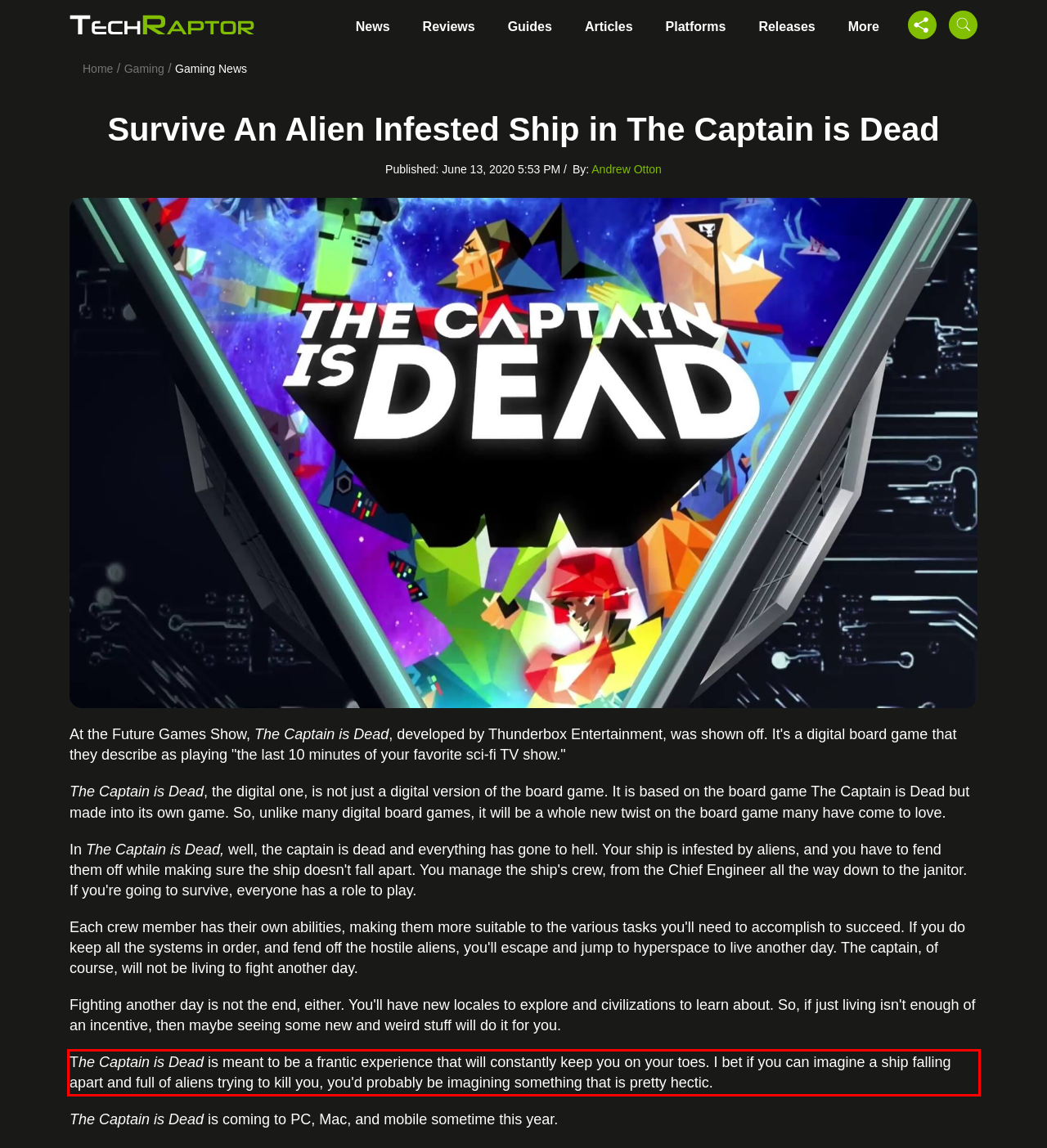Please identify the text within the red rectangular bounding box in the provided webpage screenshot.

The Captain is Dead is meant to be a frantic experience that will constantly keep you on your toes. I bet if you can imagine a ship falling apart and full of aliens trying to kill you, you'd probably be imagining something that is pretty hectic.